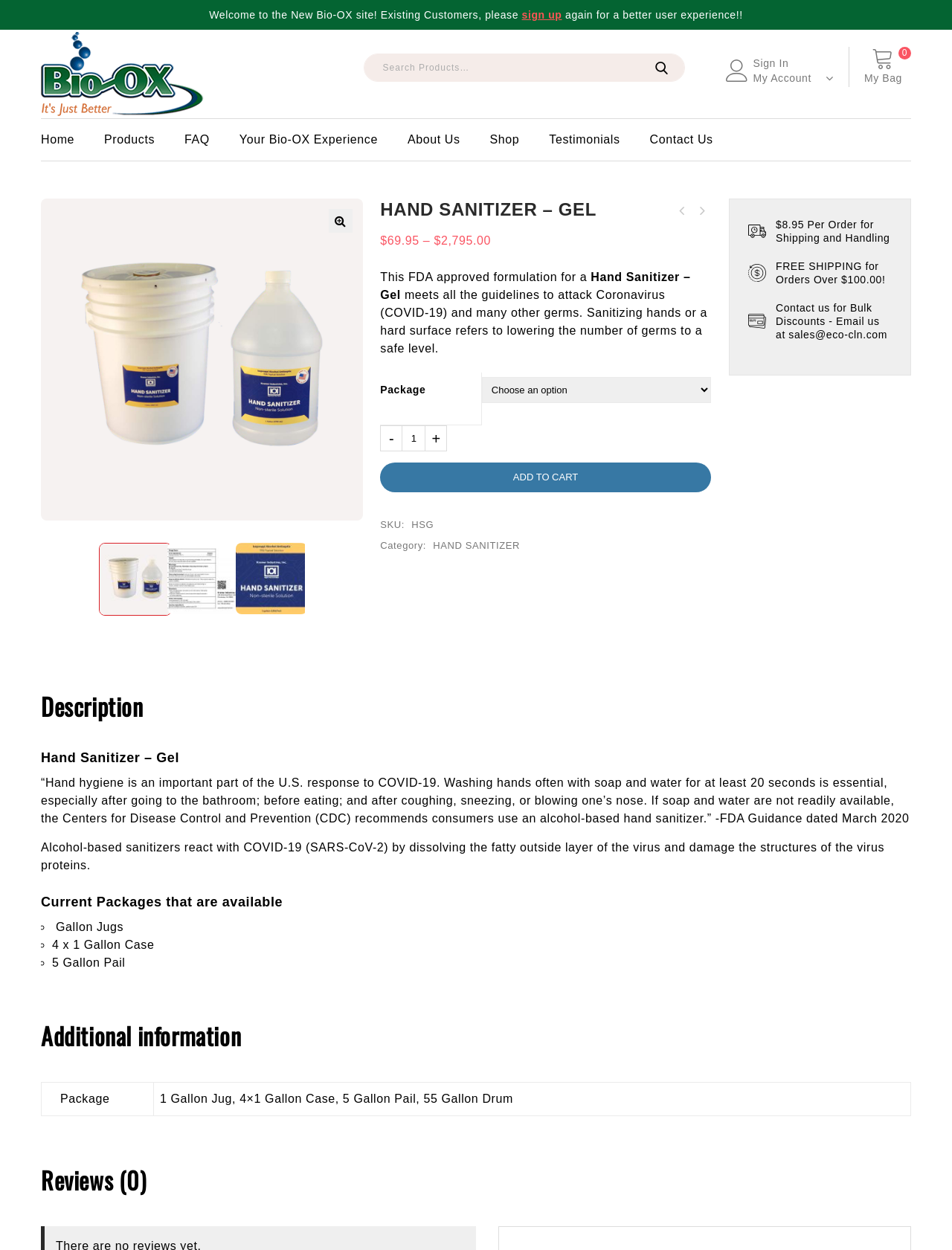Answer this question in one word or a short phrase: How much does the product cost?

$69.95